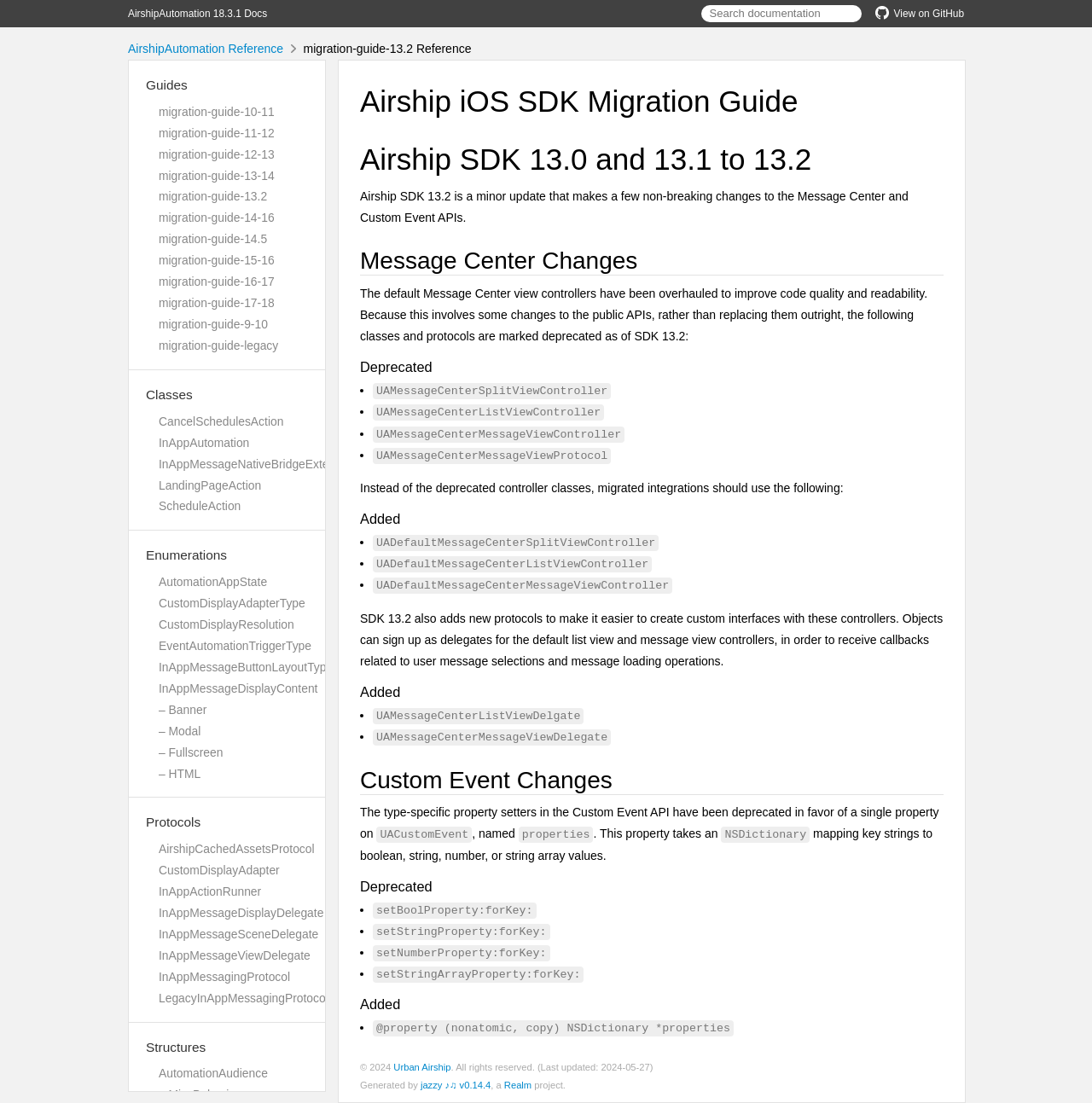Bounding box coordinates must be specified in the format (top-left x, top-left y, bottom-right x, bottom-right y). All values should be floating point numbers between 0 and 1. What are the bounding box coordinates of the UI element described as: placeholder="Search documentation"

[0.642, 0.005, 0.789, 0.02]